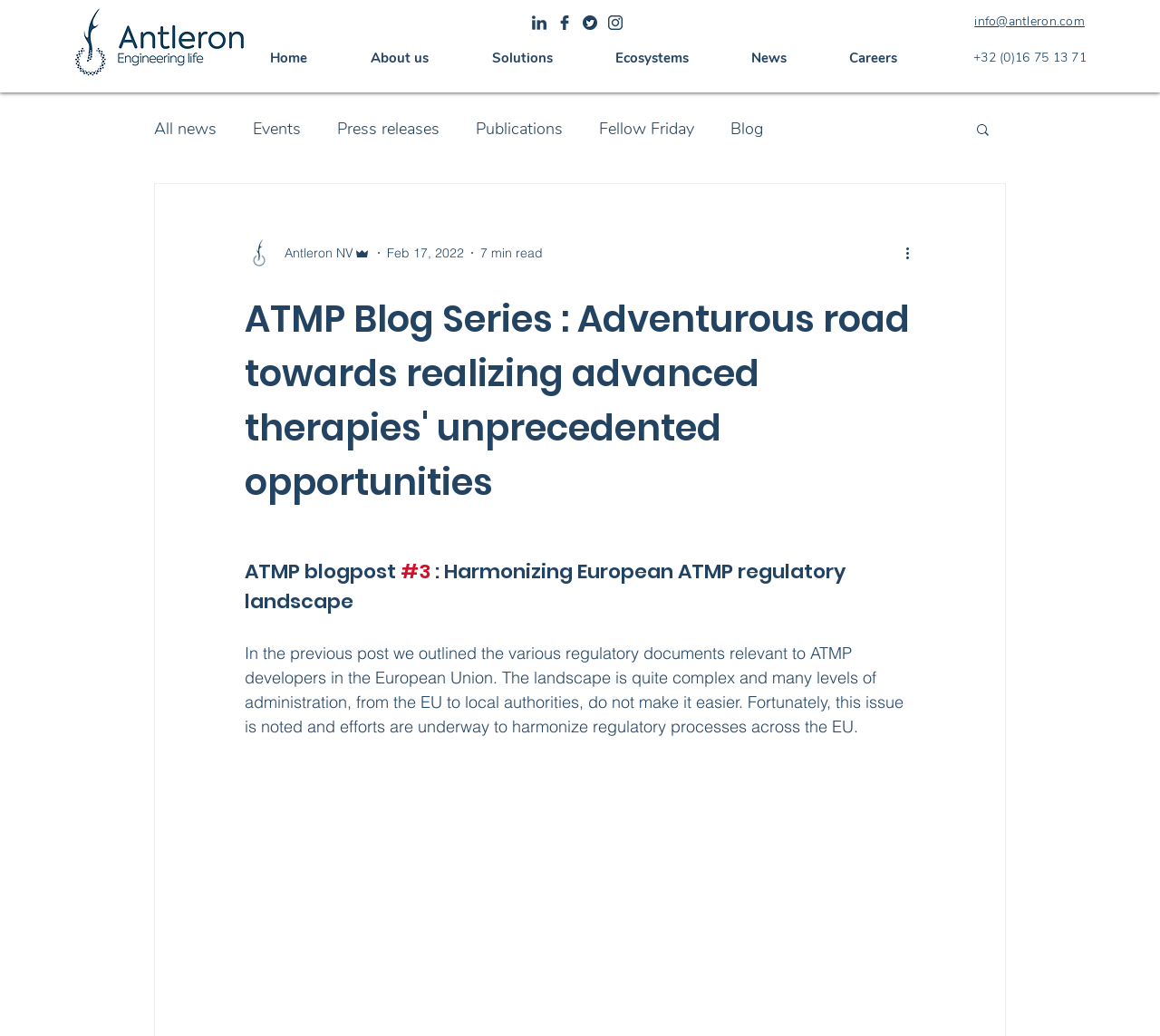Bounding box coordinates must be specified in the format (top-left x, top-left y, bottom-right x, bottom-right y). All values should be floating point numbers between 0 and 1. What are the bounding box coordinates of the UI element described as: All news

[0.133, 0.114, 0.187, 0.135]